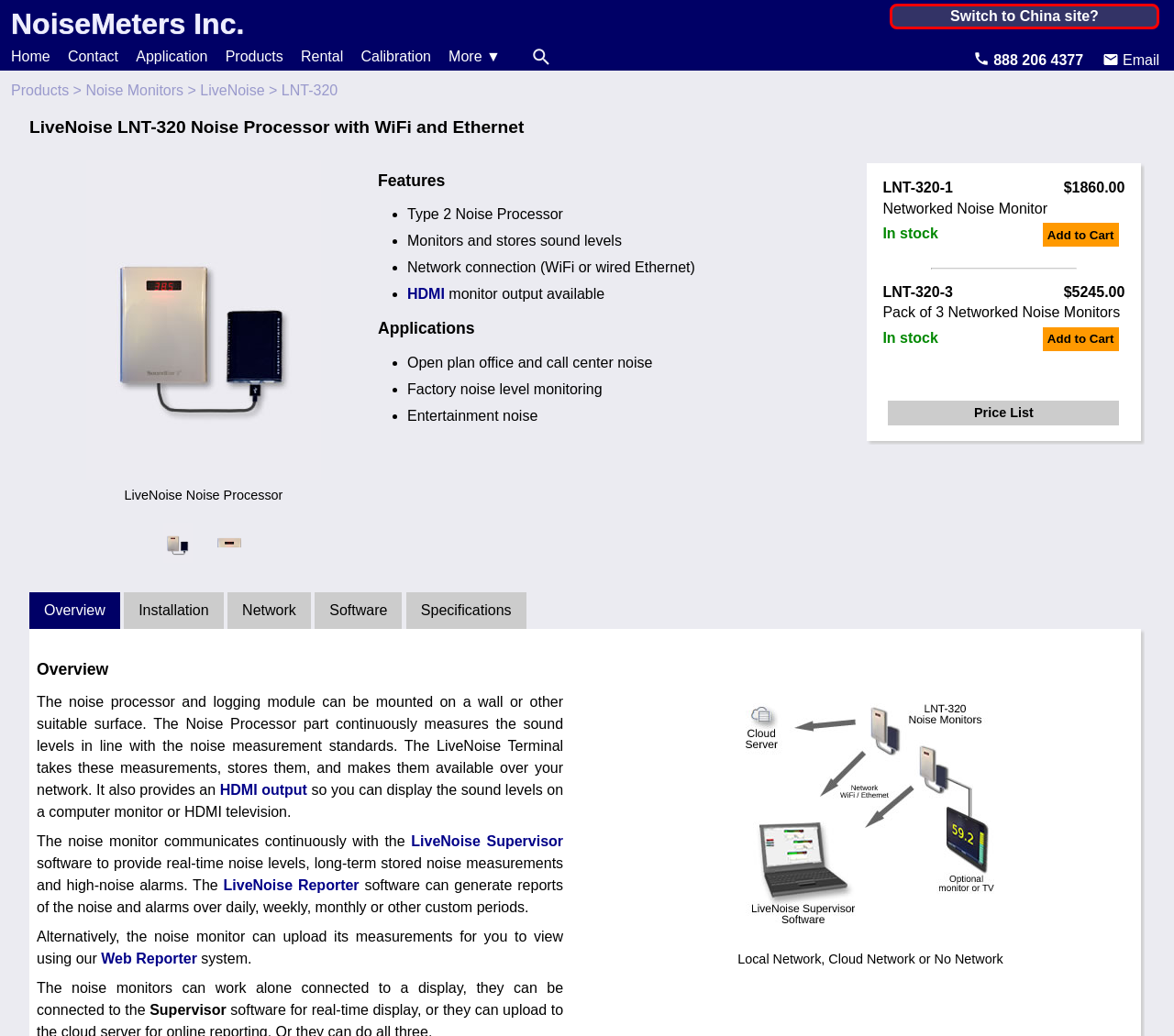What is the price of the LNT-320-1?
Refer to the image and provide a thorough answer to the question.

I found the answer by looking at the product information section, where the price of the LNT-320-1 is listed as '$1860.00'.